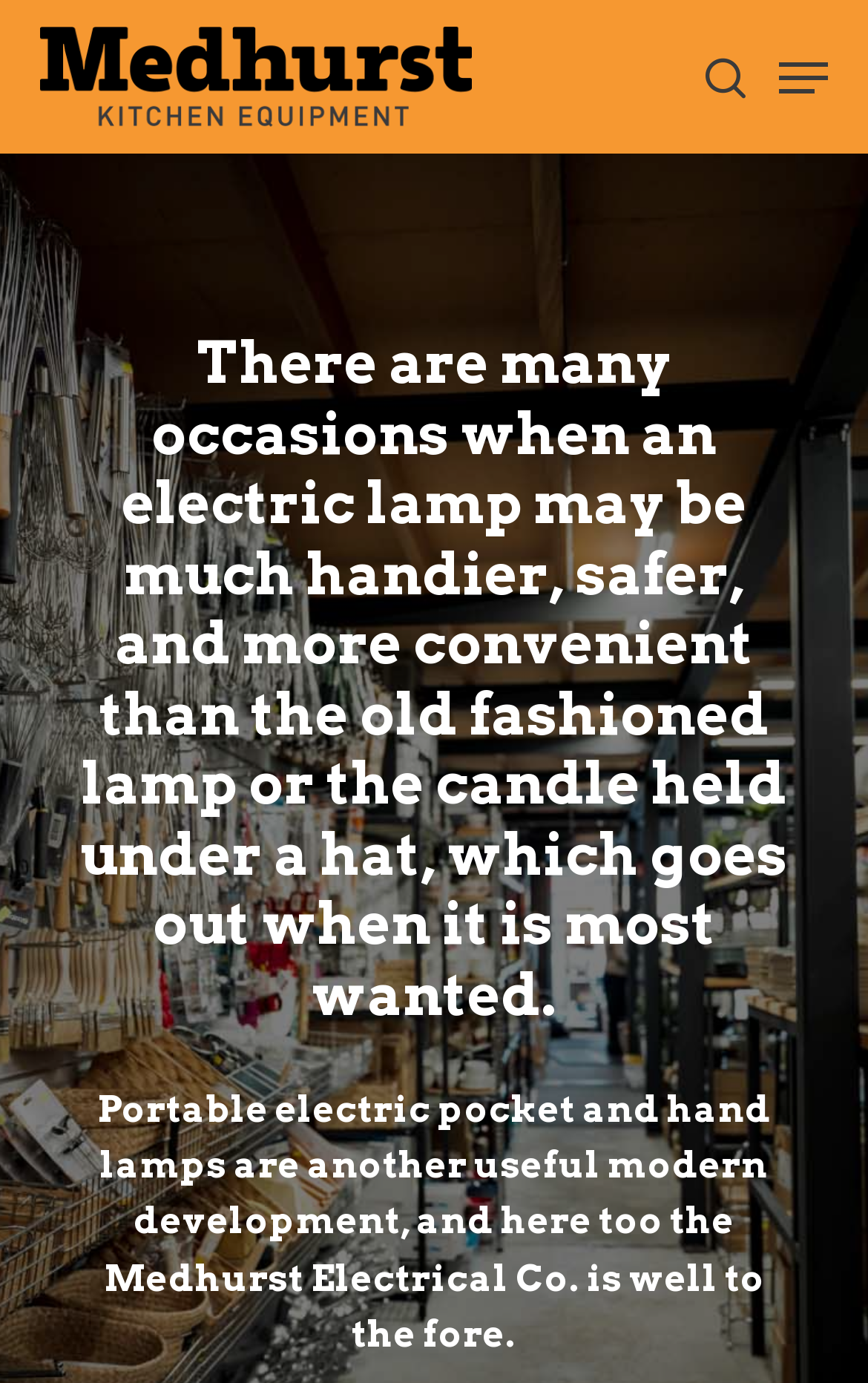Please locate the UI element described by "search" and provide its bounding box coordinates.

[0.792, 0.019, 0.879, 0.092]